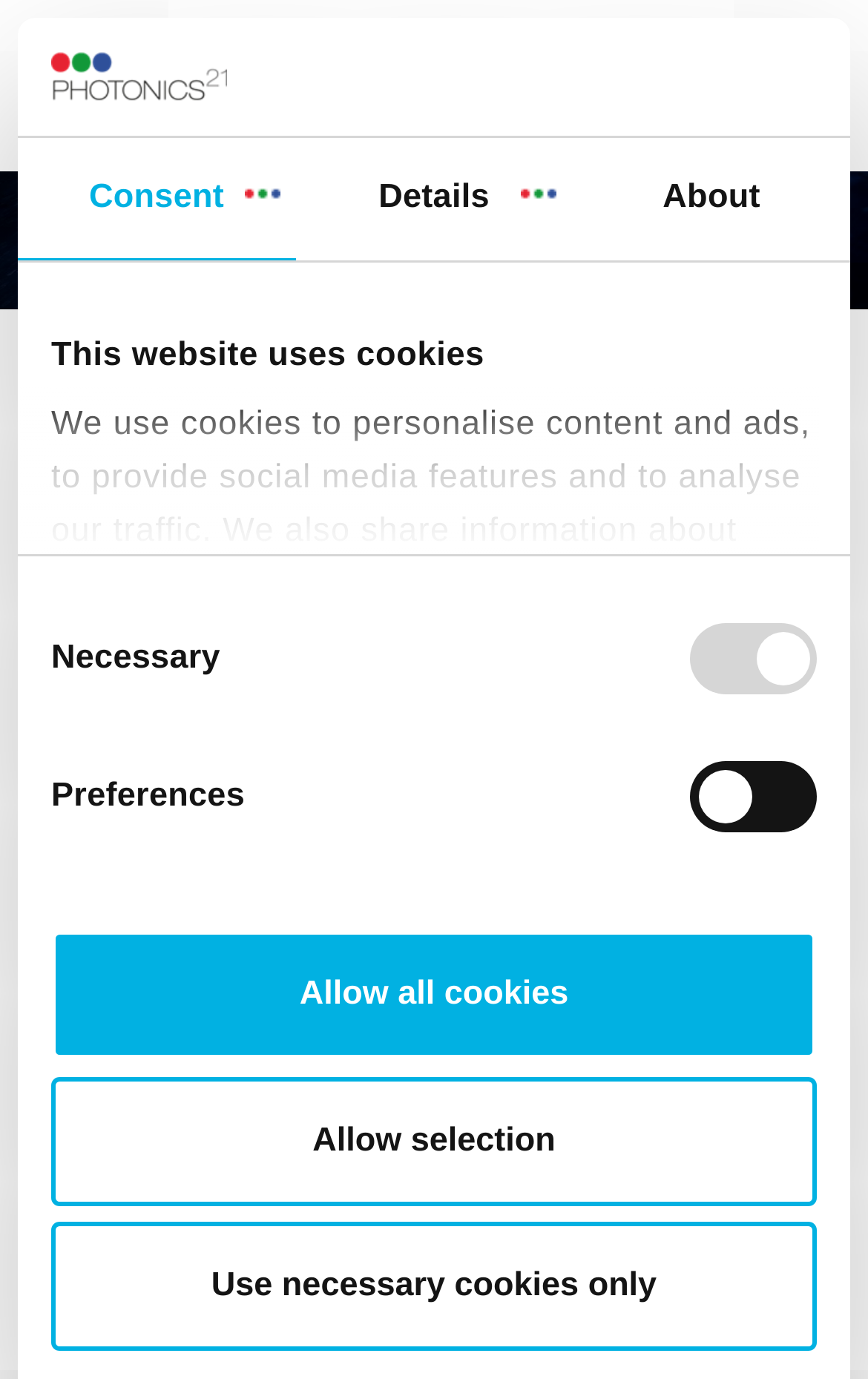What is the capacity of the next generation switching equipment? Please answer the question using a single word or phrase based on the image.

Tb/s